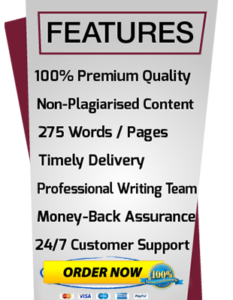Reply to the question with a brief word or phrase: What is the purpose of the 'ORDER NOW' button?

To encourage immediate engagement